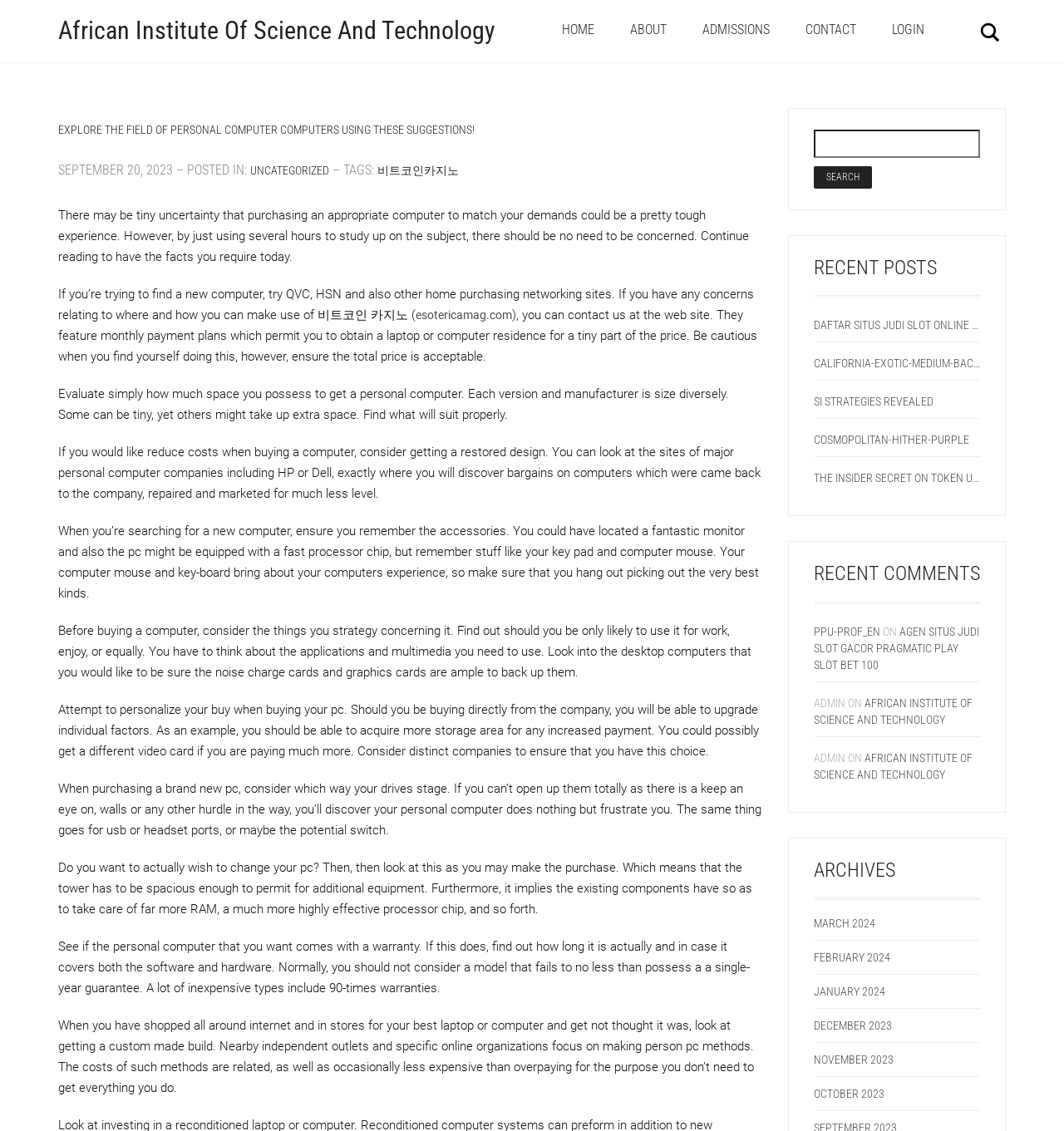Please locate the bounding box coordinates of the element that should be clicked to achieve the given instruction: "Click on the 'HOME' link".

[0.512, 0.0, 0.574, 0.055]